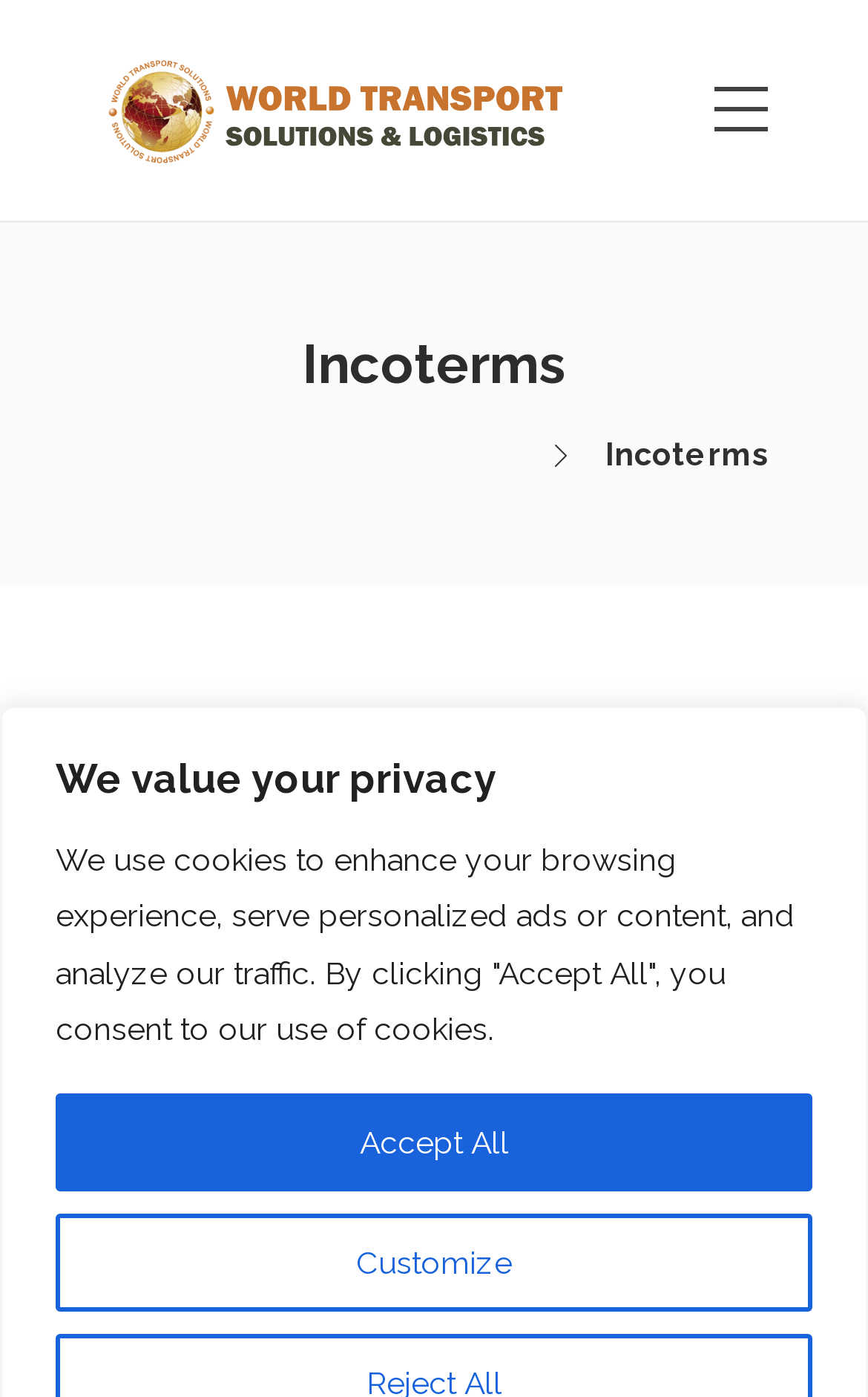What is the first Incoterm listed? Examine the screenshot and reply using just one word or a brief phrase.

EXW